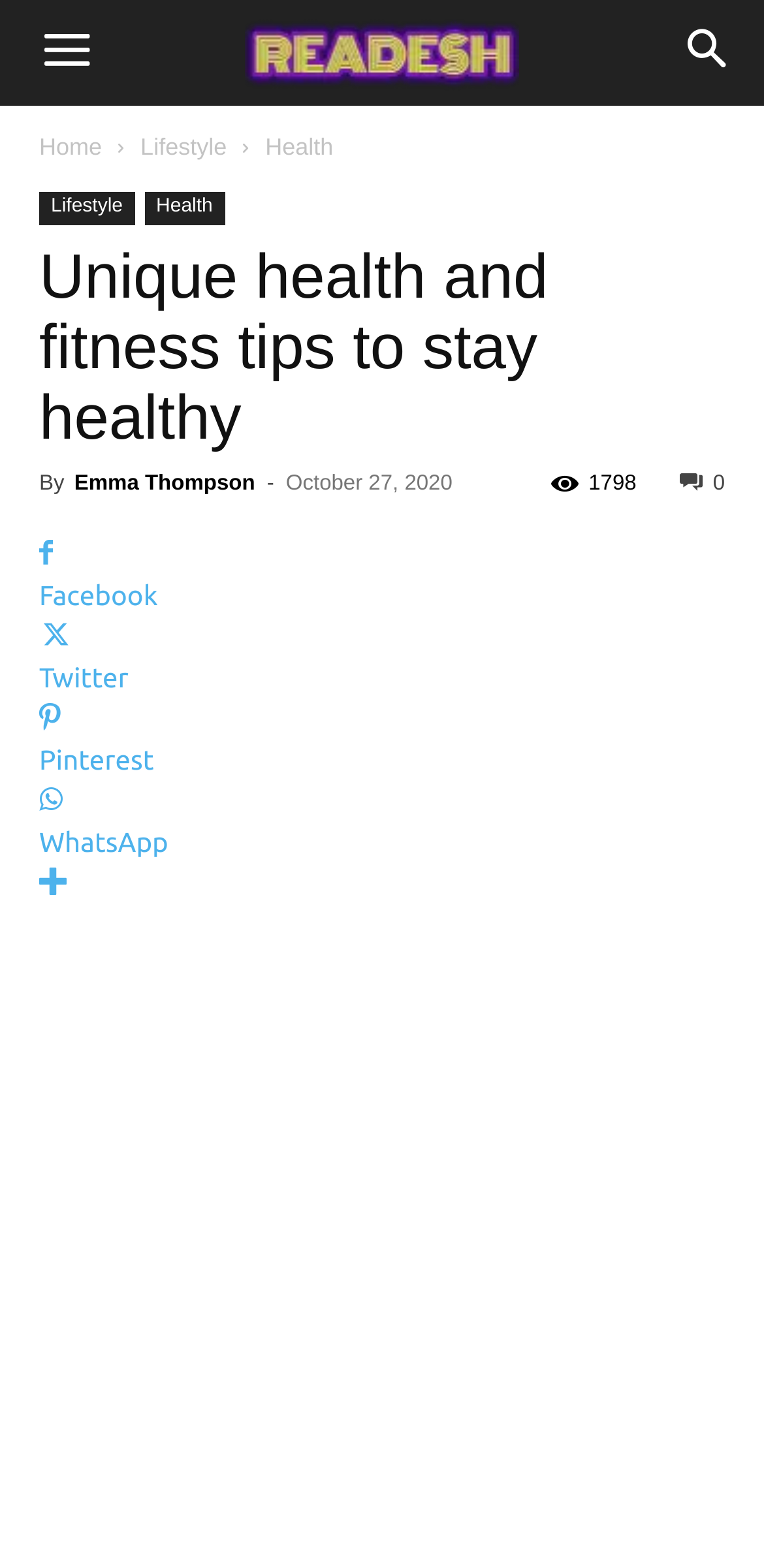Use the details in the image to answer the question thoroughly: 
What is the name of the website?

The name of the website can be found in the top-left corner of the webpage, where it says 'Readish Logo'.